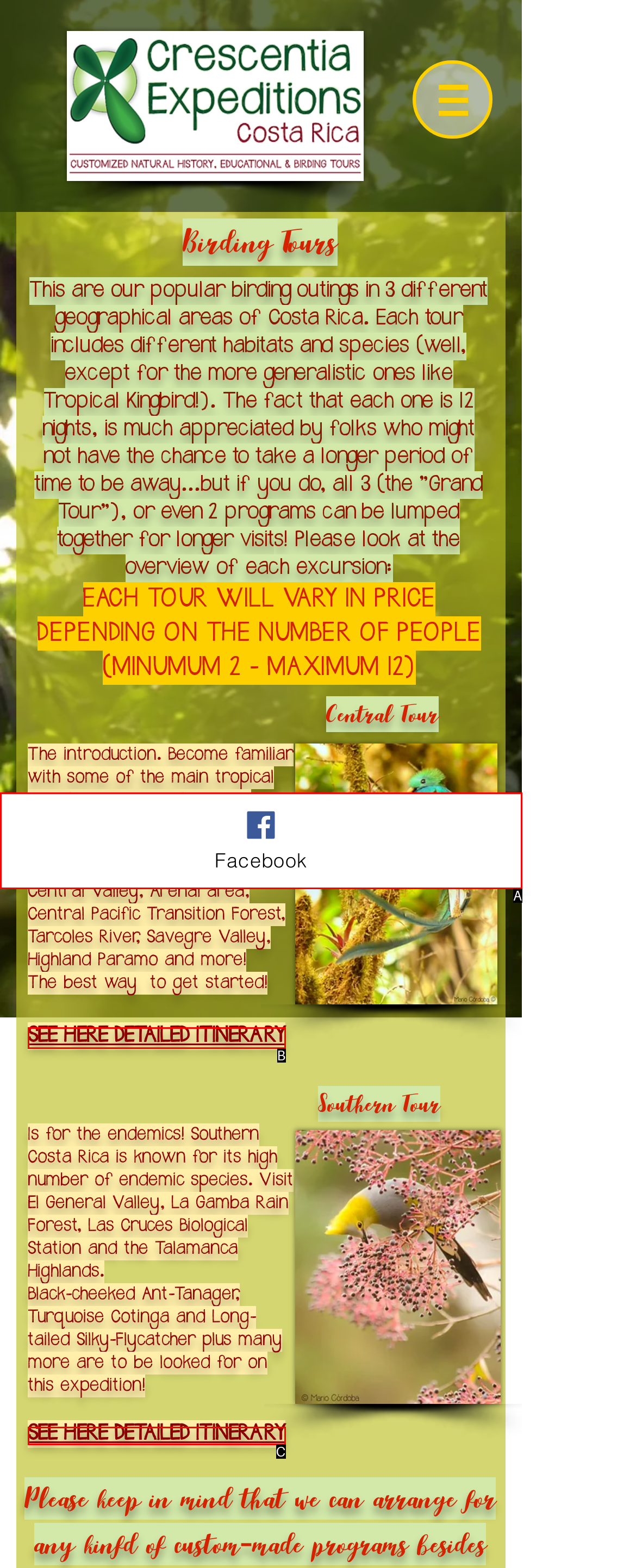With the description: Facebook, find the option that corresponds most closely and answer with its letter directly.

A